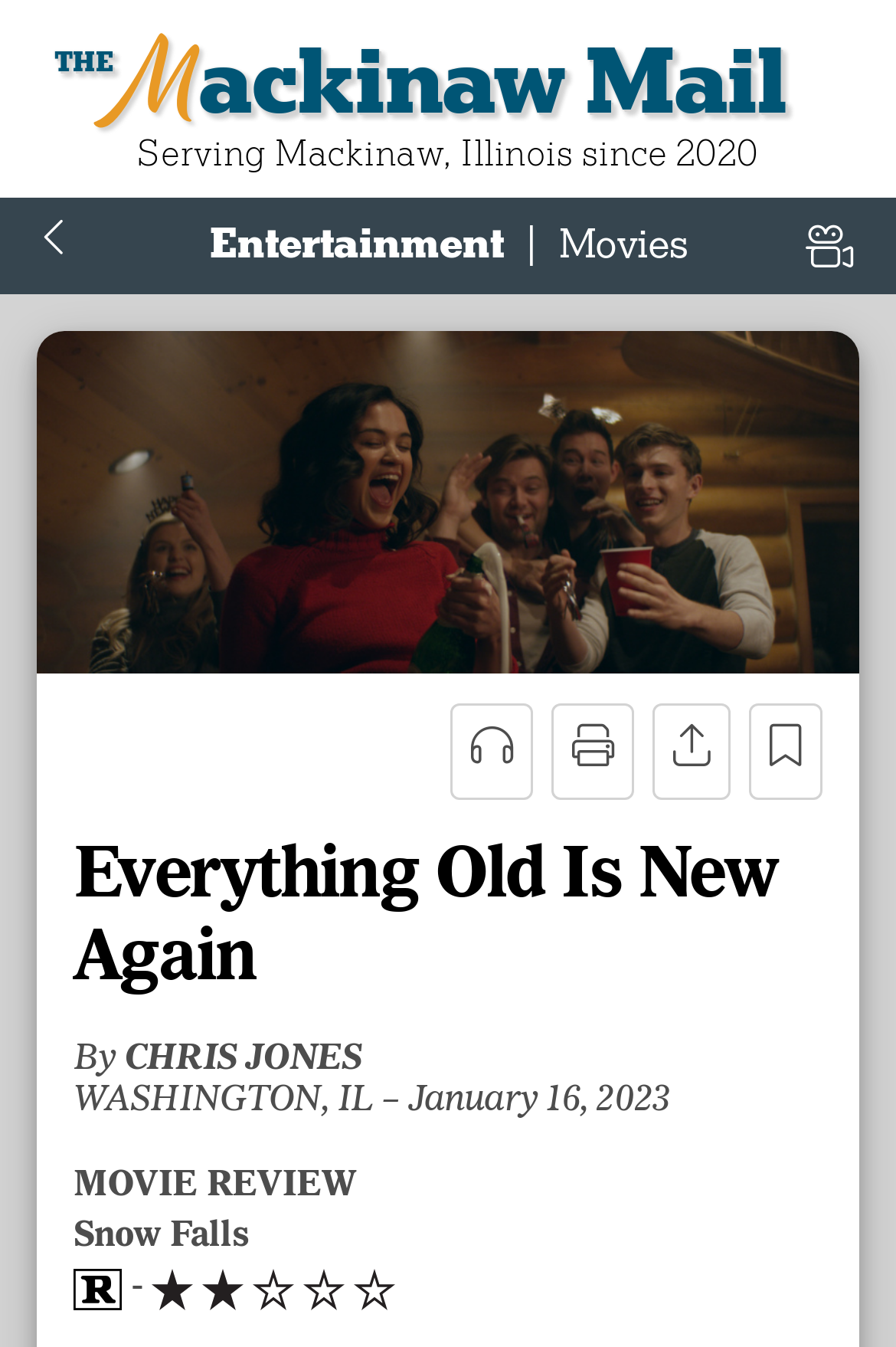Pinpoint the bounding box coordinates for the area that should be clicked to perform the following instruction: "Read article Everything Old Is New Again".

[0.082, 0.621, 0.918, 0.744]